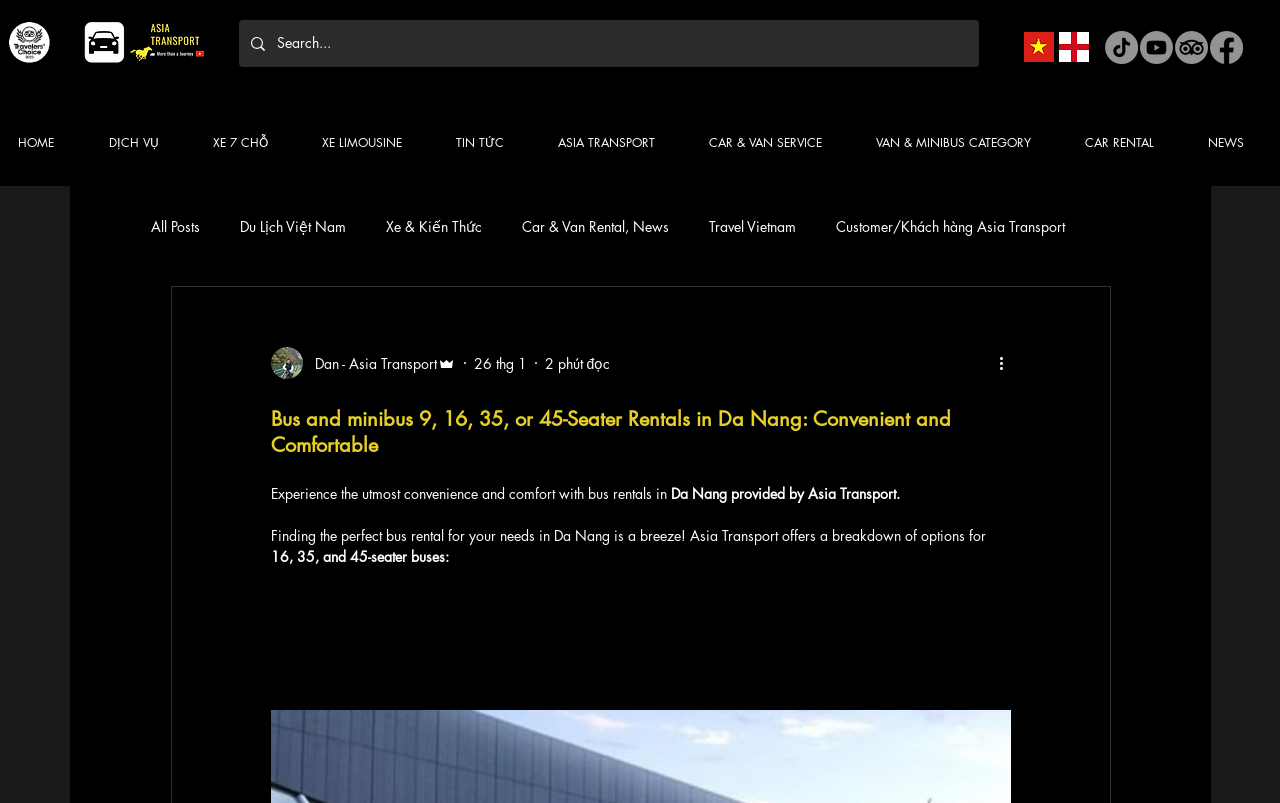What is the location of the bus rentals?
Please look at the screenshot and answer using one word or phrase.

Da Nang